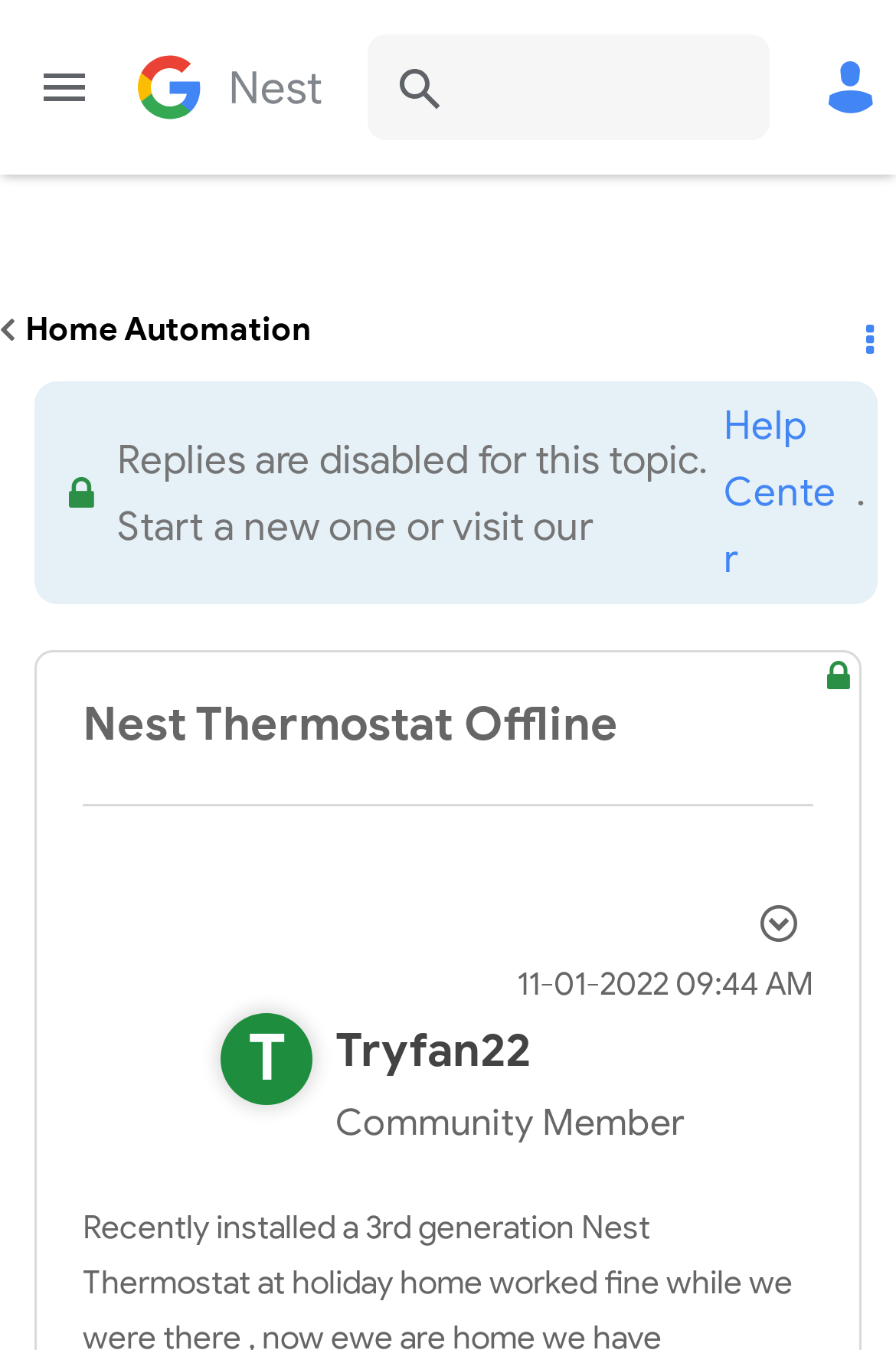What is the principal heading displayed on the webpage?

Google Nest Community